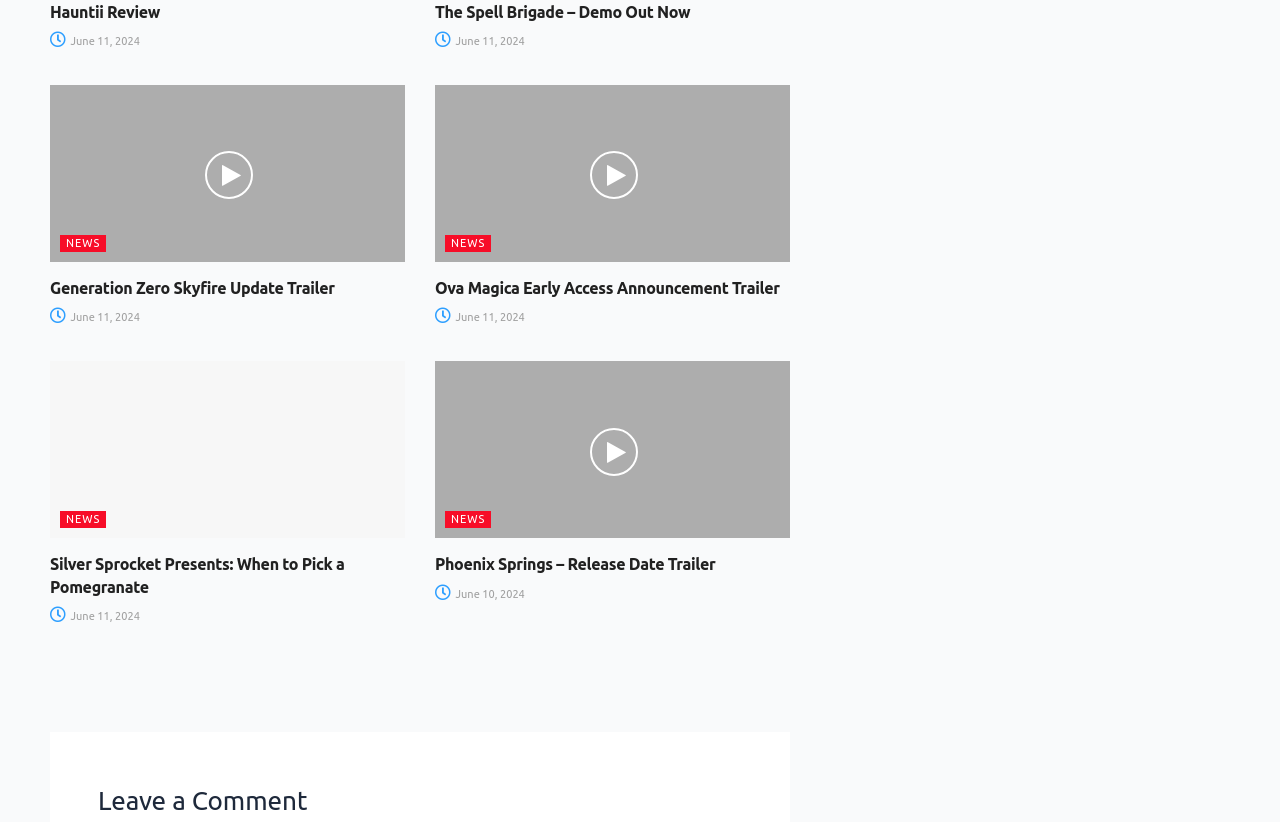Please find the bounding box coordinates of the element that must be clicked to perform the given instruction: "Click on Hauntii Review". The coordinates should be four float numbers from 0 to 1, i.e., [left, top, right, bottom].

[0.039, 0.003, 0.125, 0.025]